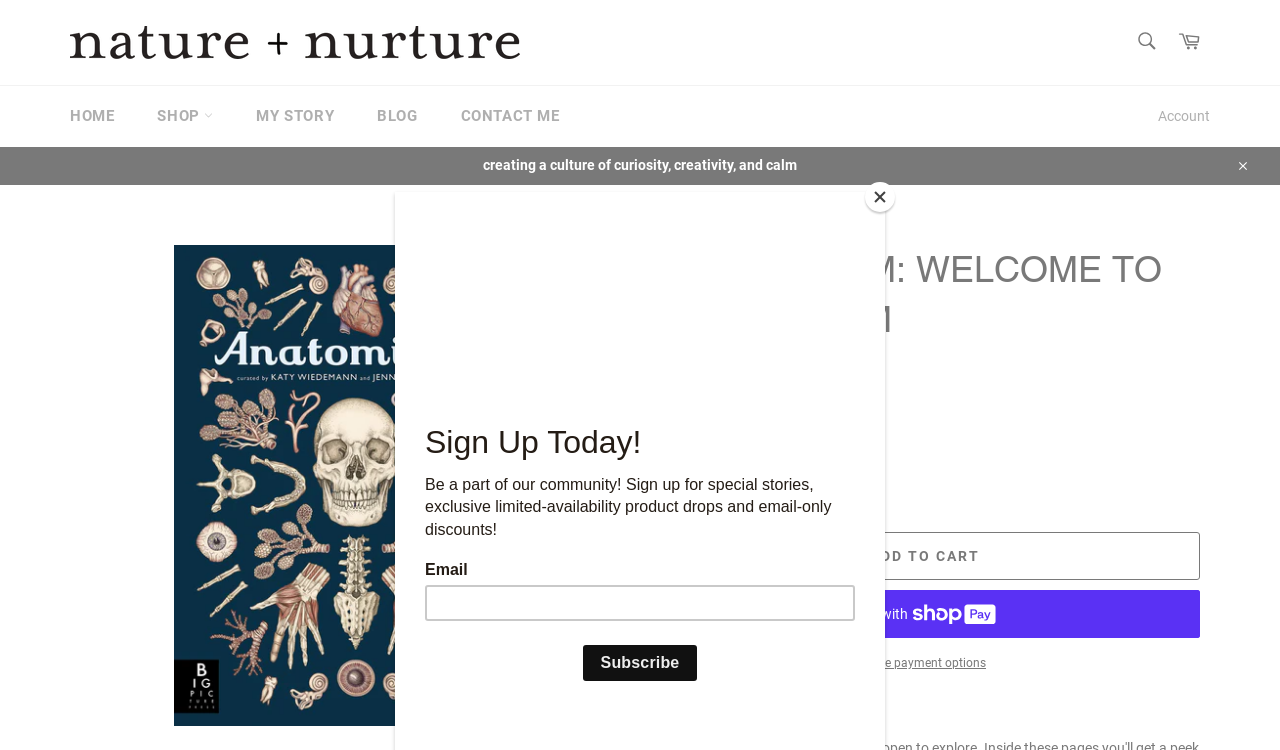Can you specify the bounding box coordinates for the region that should be clicked to fulfill this instruction: "Search for something".

None